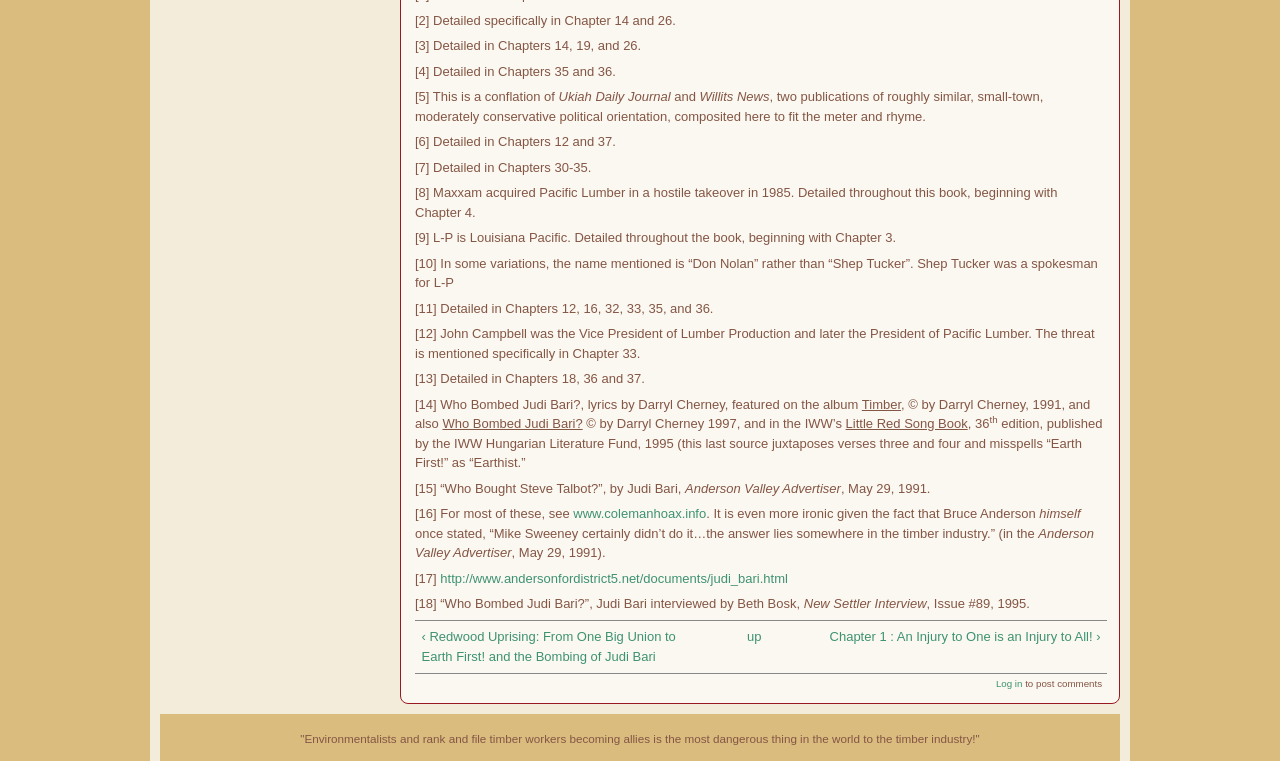What is the name of the album mentioned in the text?
Examine the image closely and answer the question with as much detail as possible.

The question asks for the name of an album mentioned in the text. By carefully reading the text, I found that the album 'Timber' is mentioned in the sentence '[514] Who Bombed Judi Bari?, lyrics by Darryl Cherney, featured on the album Timber'.